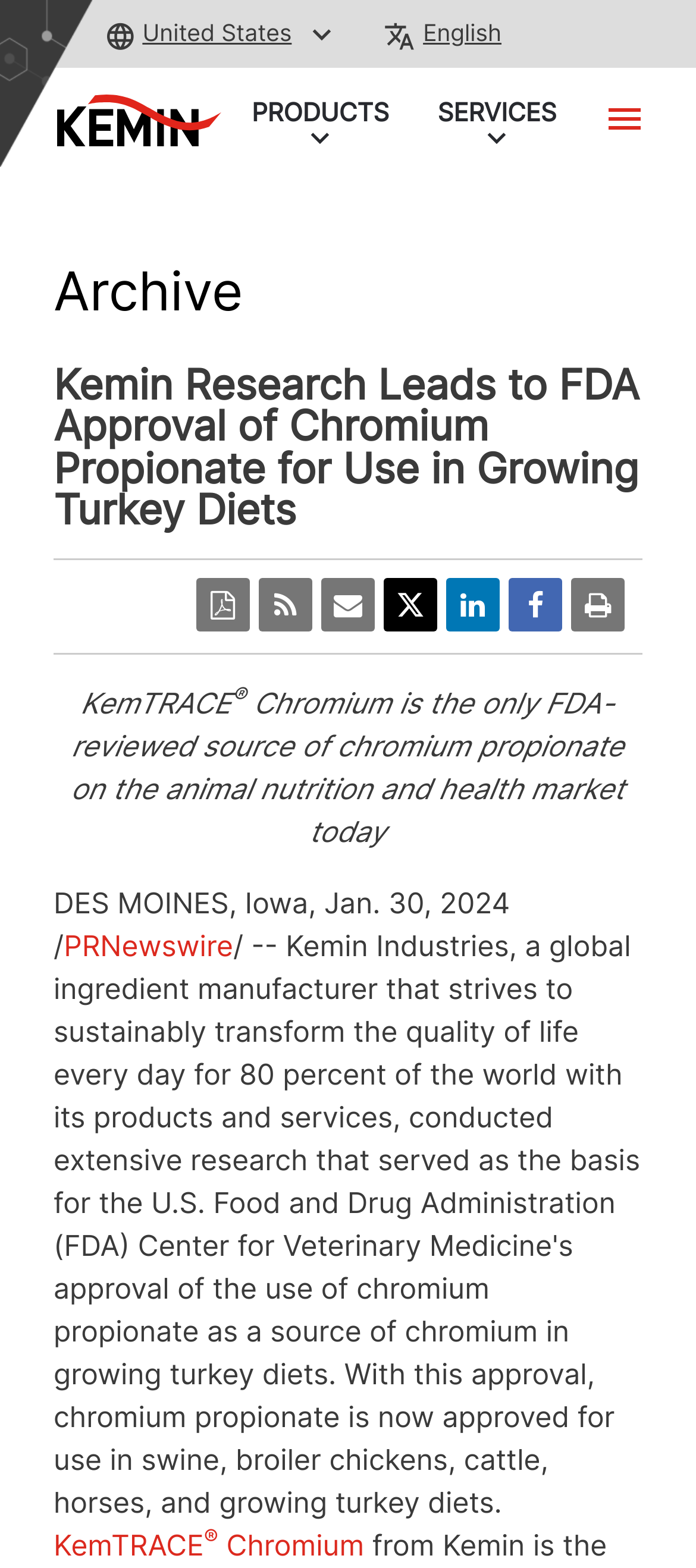Determine the bounding box for the HTML element described here: "title="print"". The coordinates should be given as [left, top, right, bottom] with each number being a float between 0 and 1.

[0.821, 0.369, 0.897, 0.403]